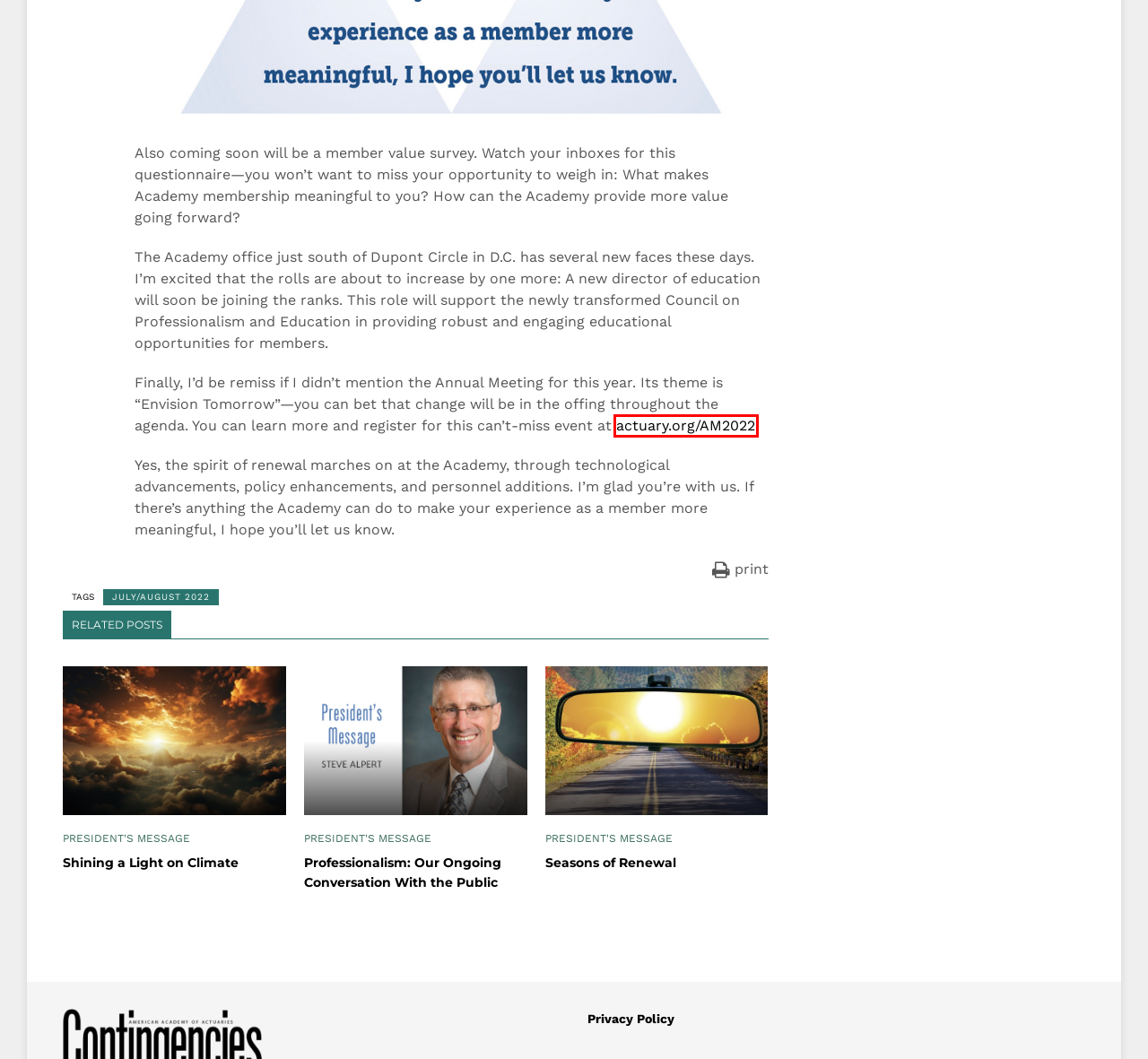You are presented with a screenshot of a webpage containing a red bounding box around a particular UI element. Select the best webpage description that matches the new webpage after clicking the element within the bounding box. Here are the candidates:
A. Contingencies Magazine – A publication from the American Academy of Actuaries
B. Shining a Light on Climate – Contingencies Magazine
C. 2022 Annual Meeting | American Academy of Actuaries
D. Seasons of Renewal – Contingencies Magazine
E. Privacy Policy – Contingencies Magazine
F. July/August 2022 – Contingencies Magazine
G. Log in | American Academy of Actuaries
H. Professionalism: Our Ongoing Conversation With the Public – Contingencies Magazine

C